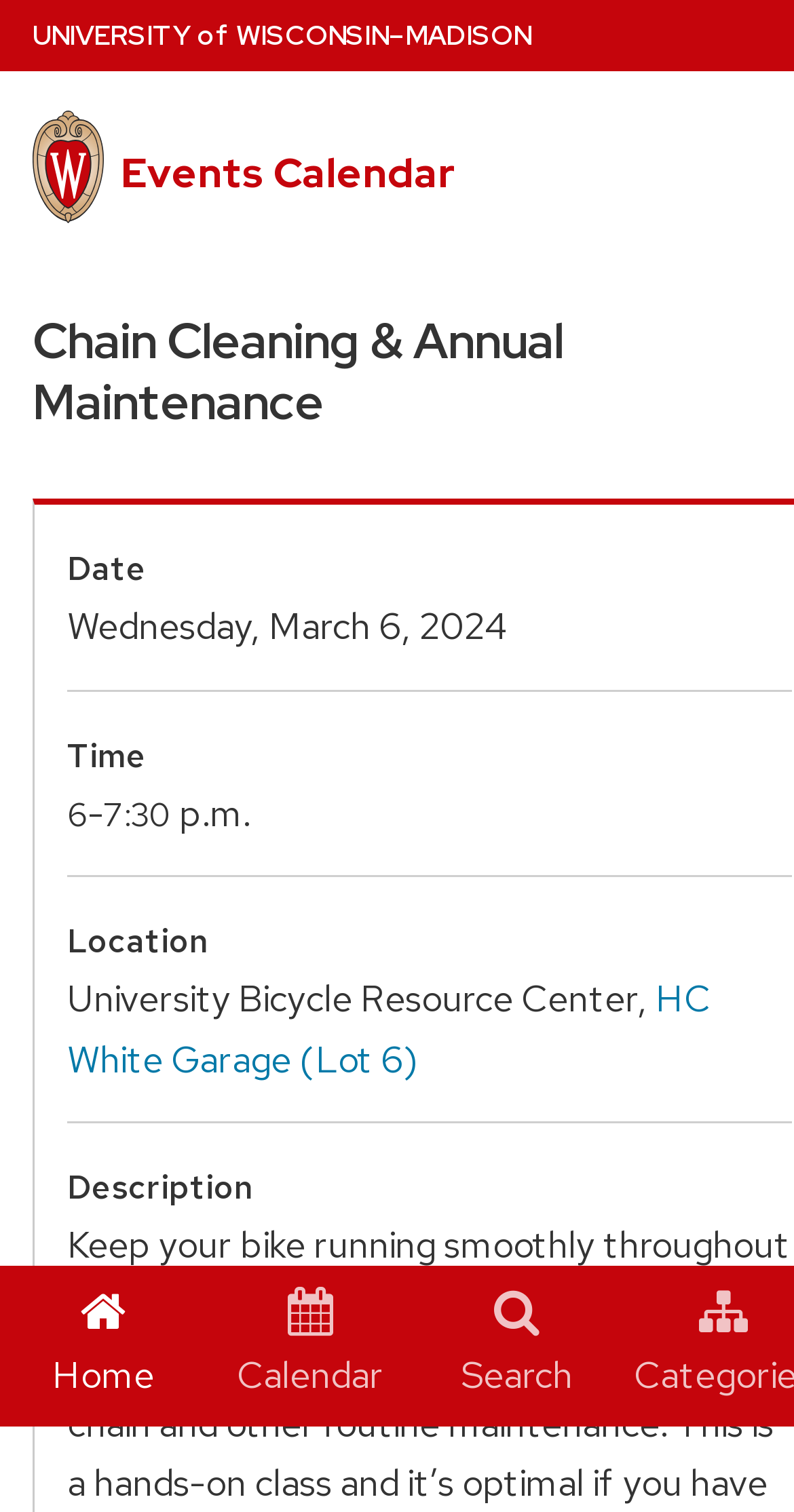Reply to the question with a brief word or phrase: What is the name of the university?

University of Wisconsin–Madison